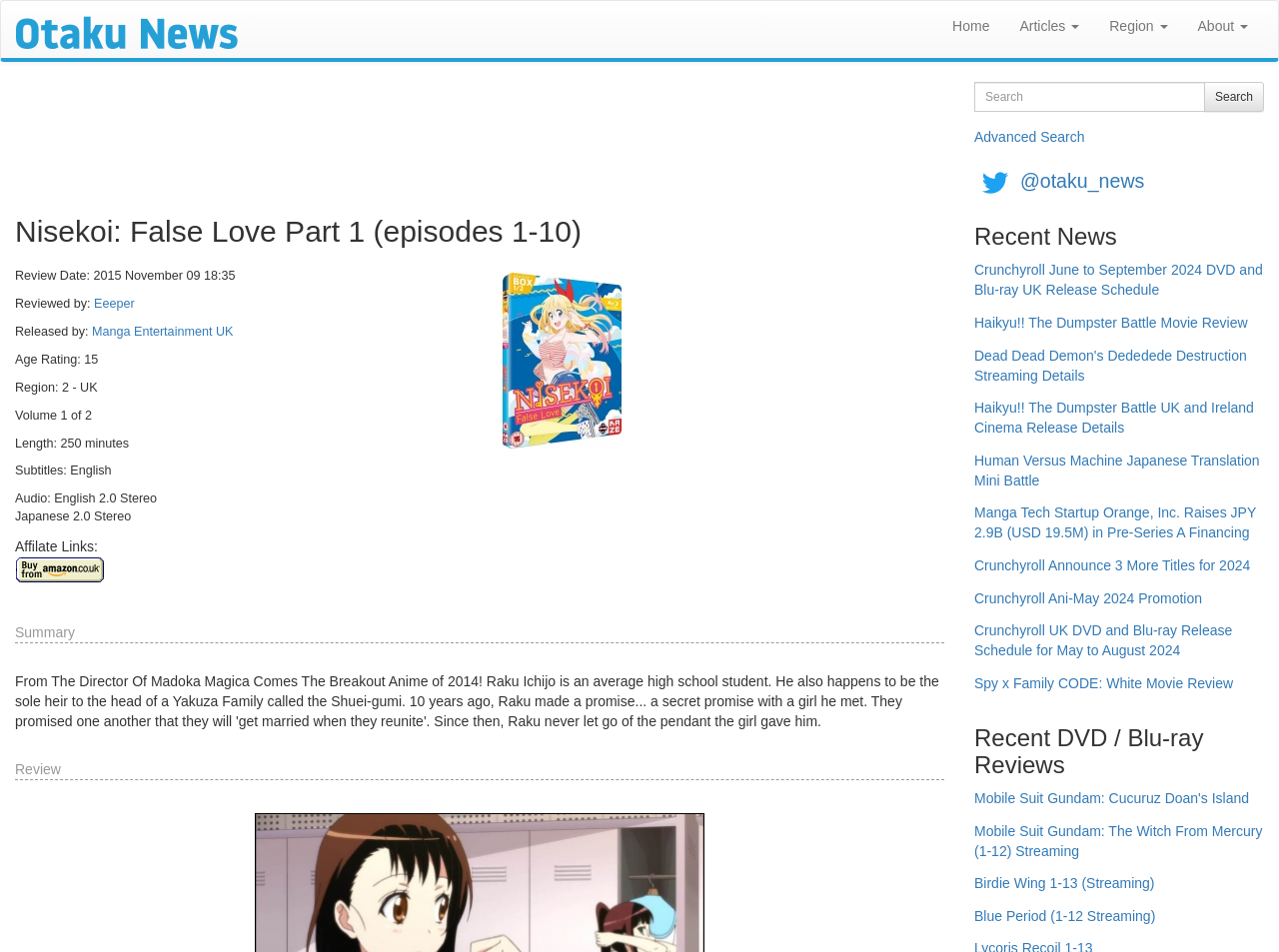How many episodes are in the DVD?
Deliver a detailed and extensive answer to the question.

The number of episodes in the DVD can be found in the title of the DVD being reviewed, which says 'Nisekoi: False Love Part 1 (episodes 1-10)'.